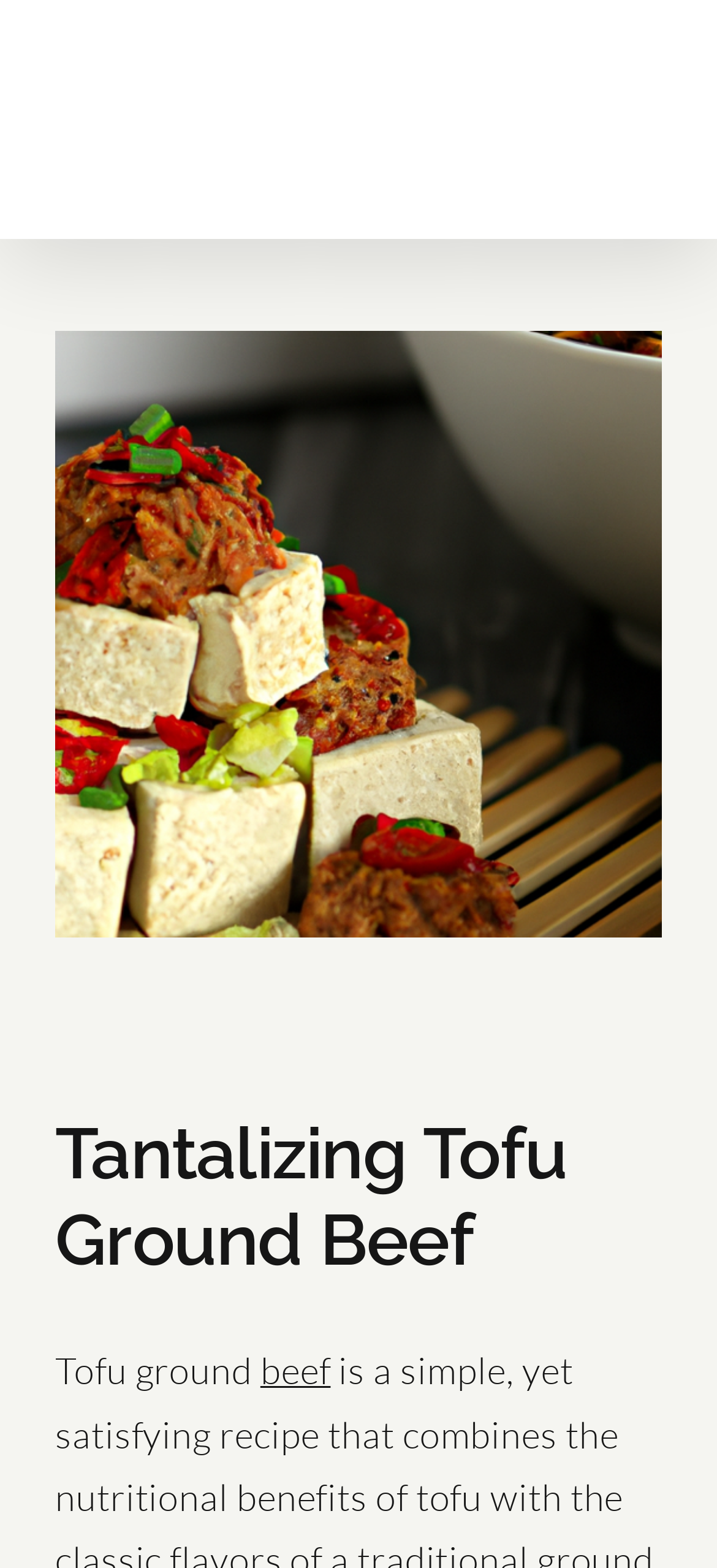Please examine the image and answer the question with a detailed explanation:
Is the logo of the website an image?

The logo of the website is an image with the bounding box coordinates [0.077, 0.023, 0.692, 0.117] and is described as 'Eezy Recipes Logo'. This image is likely the logo of the website.